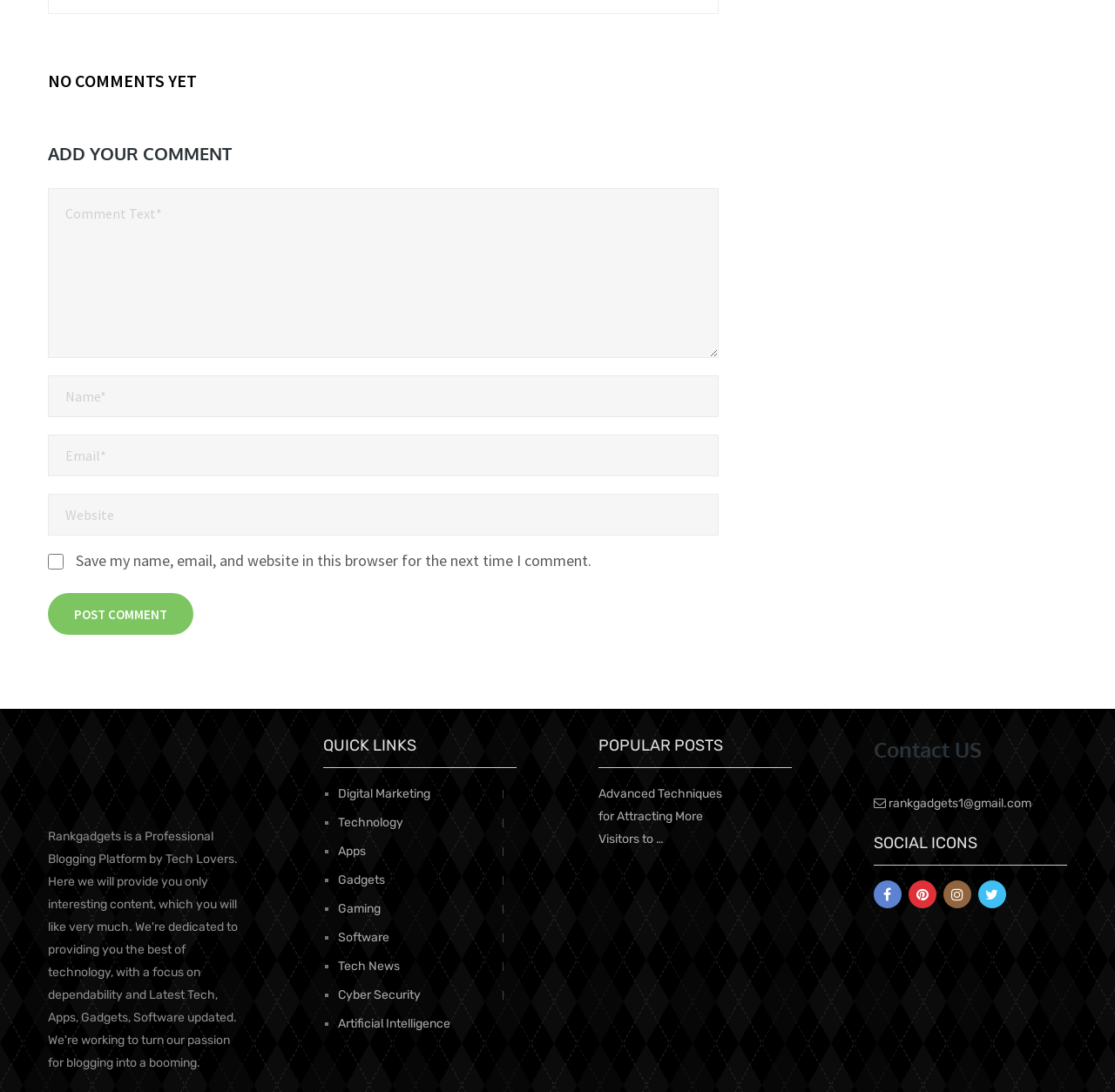Highlight the bounding box coordinates of the element you need to click to perform the following instruction: "Click on the 'Post Comment' button."

[0.043, 0.543, 0.173, 0.582]